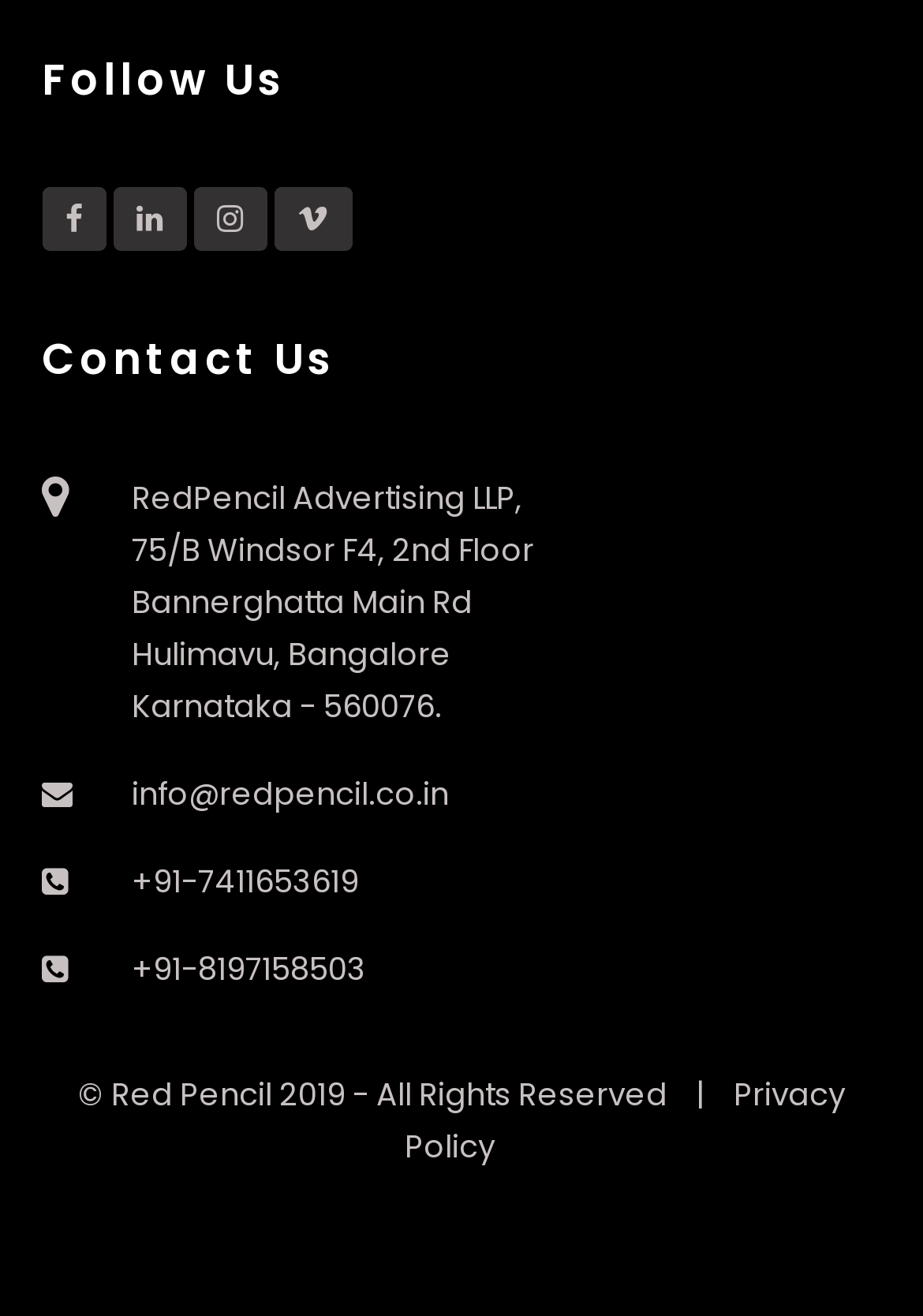Based on the element description: "+91-7411653619", identify the UI element and provide its bounding box coordinates. Use four float numbers between 0 and 1, [left, top, right, bottom].

[0.142, 0.652, 0.955, 0.691]